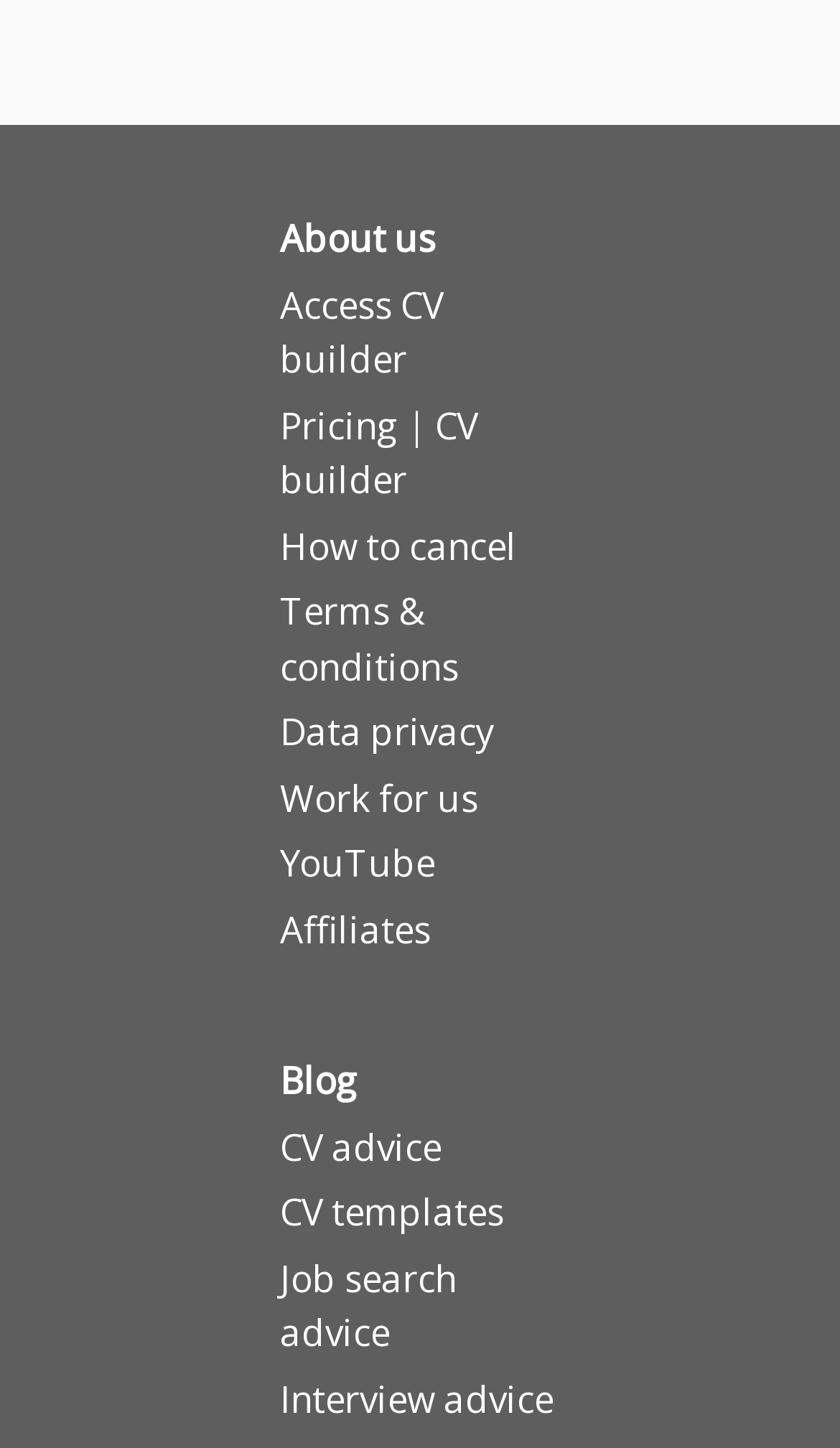Locate the bounding box coordinates of the UI element described by: "Pricing | CV builder". The bounding box coordinates should consist of four float numbers between 0 and 1, i.e., [left, top, right, bottom].

[0.333, 0.276, 0.569, 0.349]